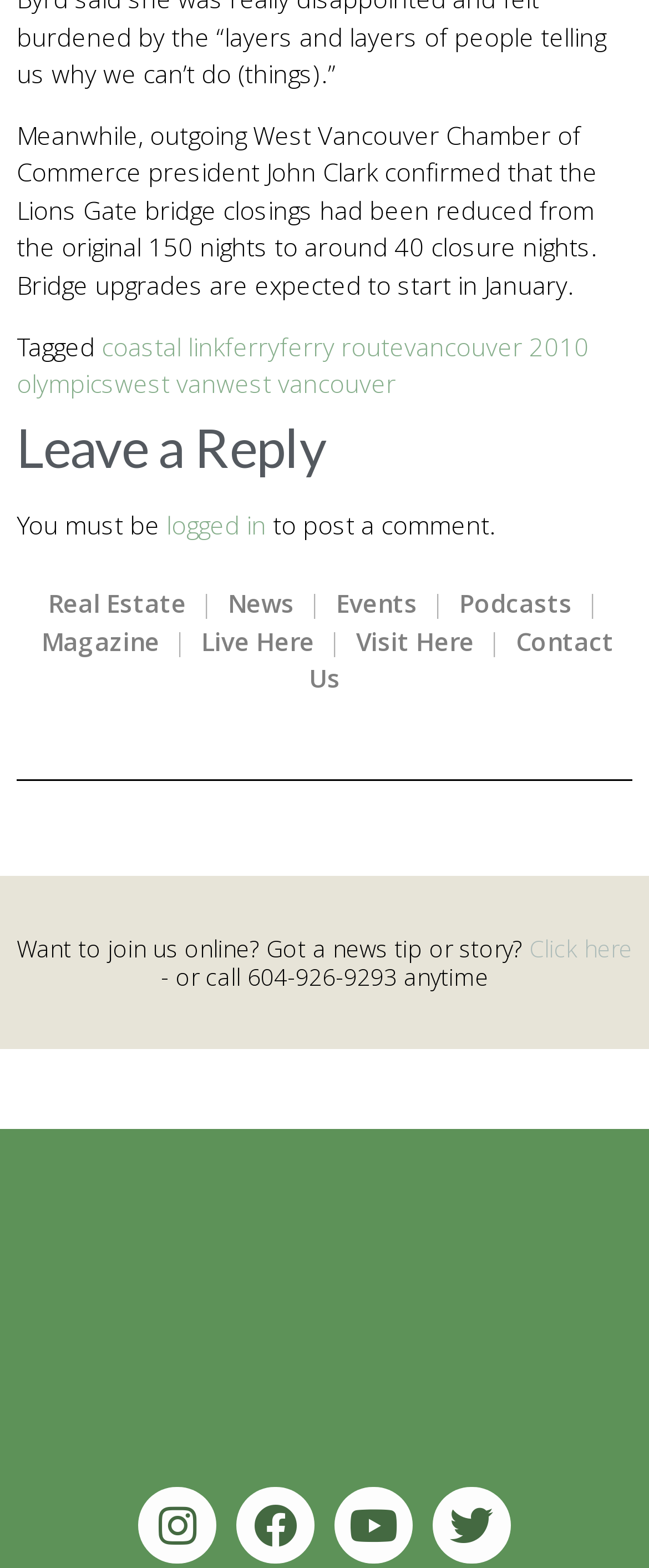Identify the bounding box coordinates of the part that should be clicked to carry out this instruction: "Read the latest news".

None